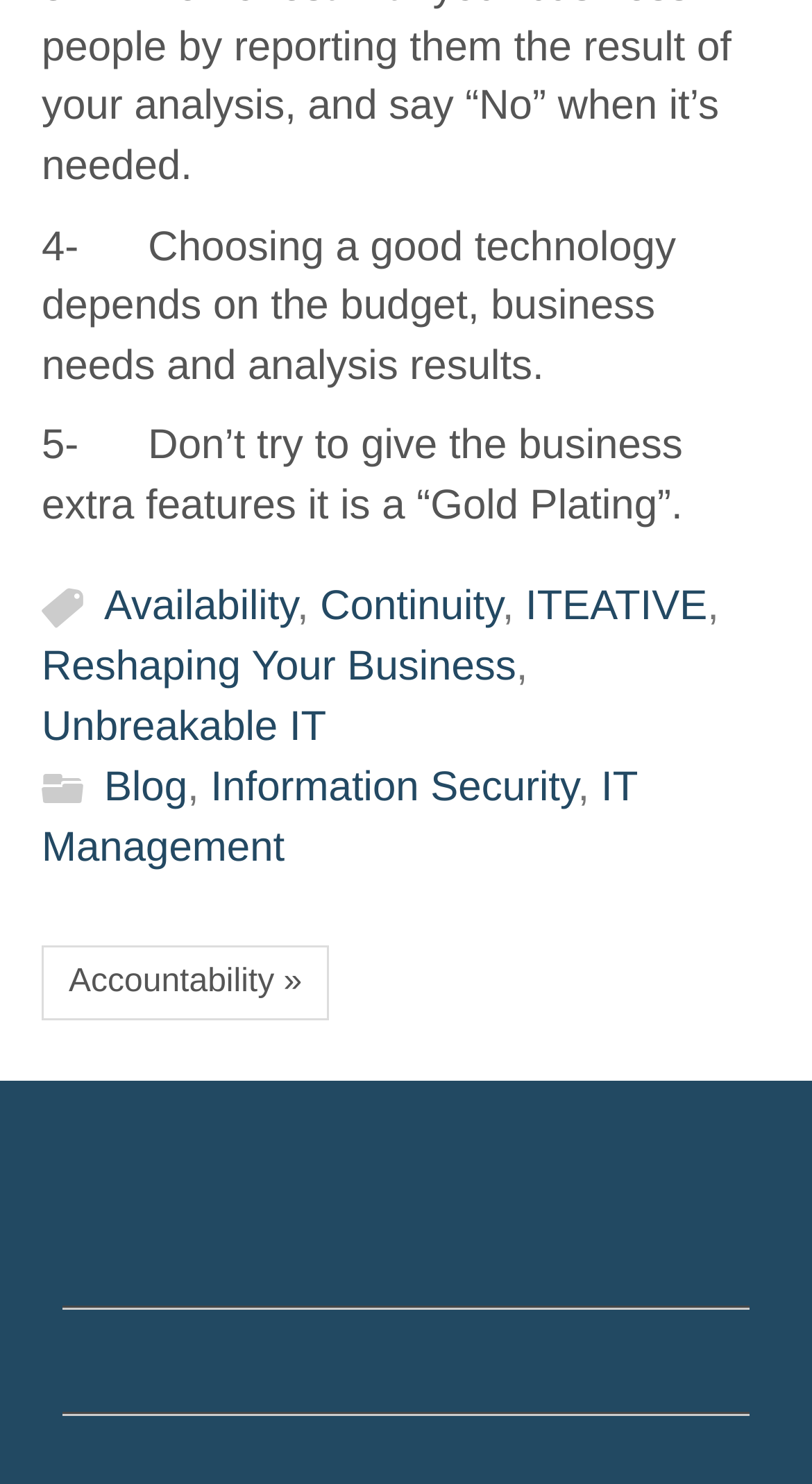Please provide a short answer using a single word or phrase for the question:
How many links are there in the webpage?

9